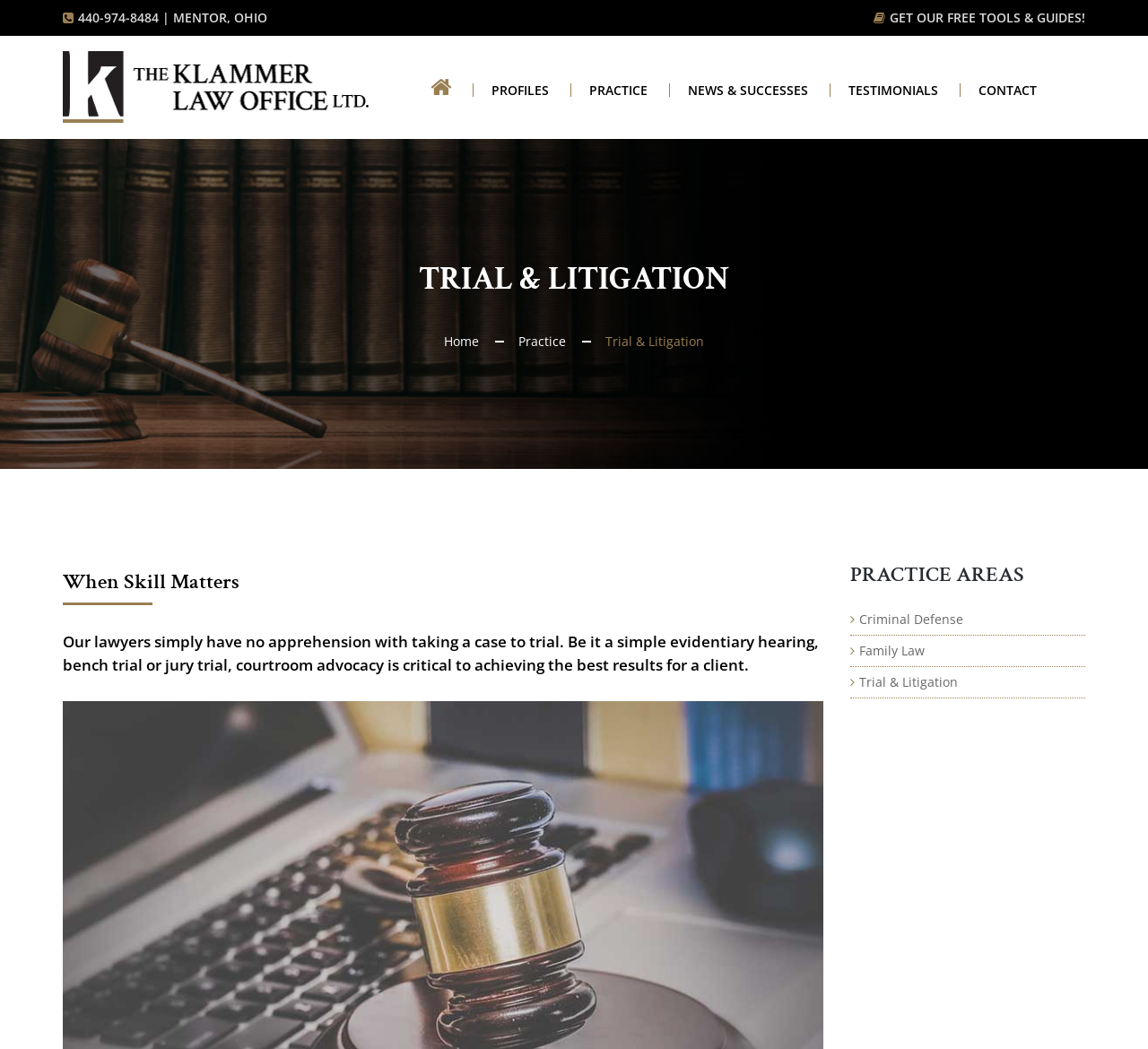What is the first practice area listed? From the image, respond with a single word or brief phrase.

Criminal Defense